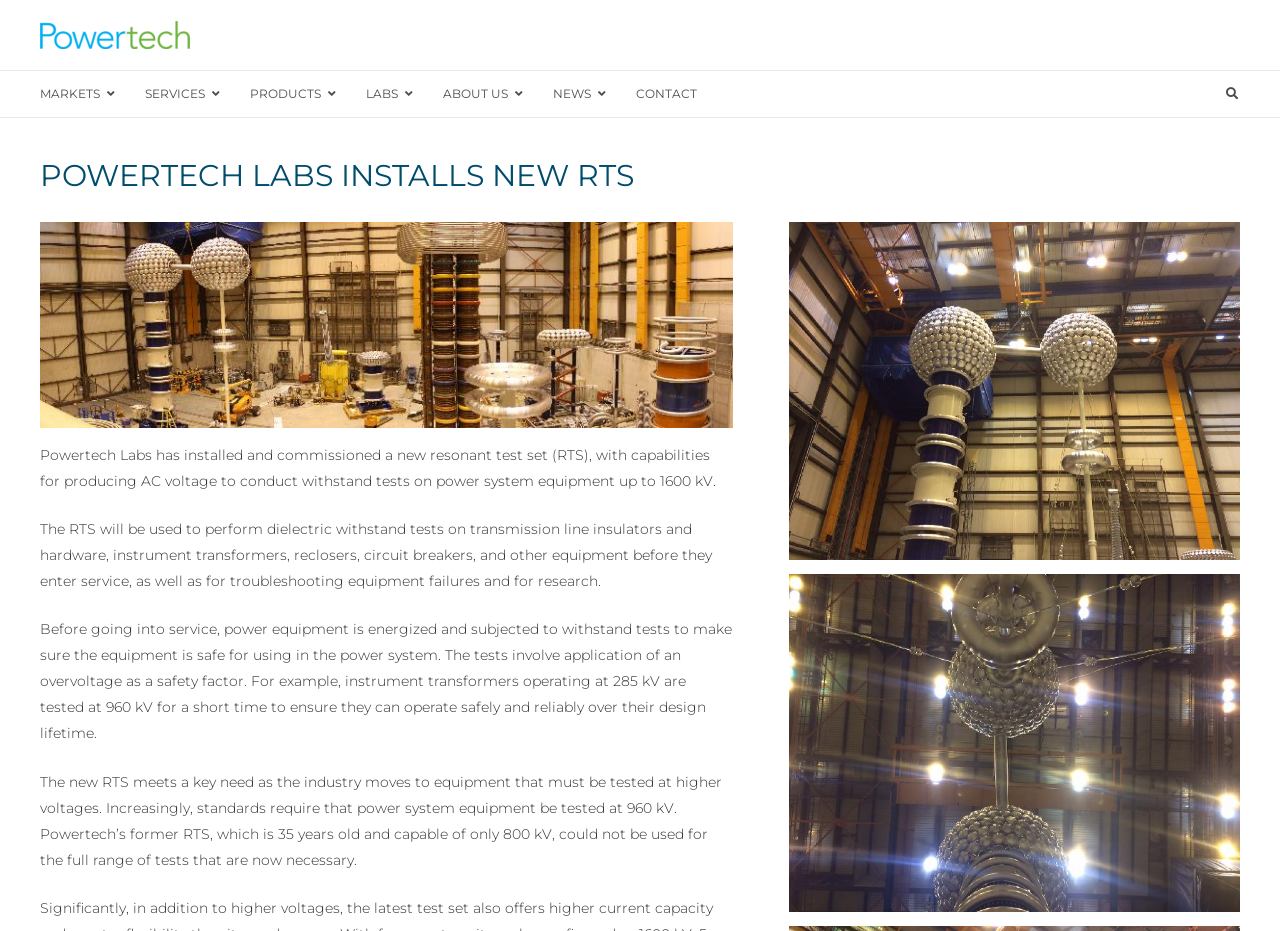Generate a thorough explanation of the webpage's elements.

The webpage is about Powertech Labs, a company that has installed a new resonant test set (RTS) for testing power system equipment. At the top left of the page, there is a logo of Powertech Labs, accompanied by a link to the company's homepage. 

Below the logo, there is a navigation menu with six options: MARKETS, SERVICES, PRODUCTS, LABS, ABOUT US, and NEWS. Each option is separated by a small icon. The menu is followed by a CONTACT link and a search icon at the top right corner of the page.

The main content of the page is divided into two sections. On the left, there is a header with the title "POWERTECH LABS INSTALLS NEW RTS" and a figure below it. The figure is likely an image related to the RTS installation.

On the right side of the page, there are four paragraphs of text that describe the new RTS and its capabilities. The text explains that the RTS is used to conduct withstand tests on power system equipment, and that it can produce AC voltage up to 1600 kV. The text also mentions the importance of testing equipment at higher voltages to ensure safety and reliability.

Below the text, there are two more figures, likely images related to the RTS or its applications. One of the figures has a link embedded in it, but the link's destination is not specified.